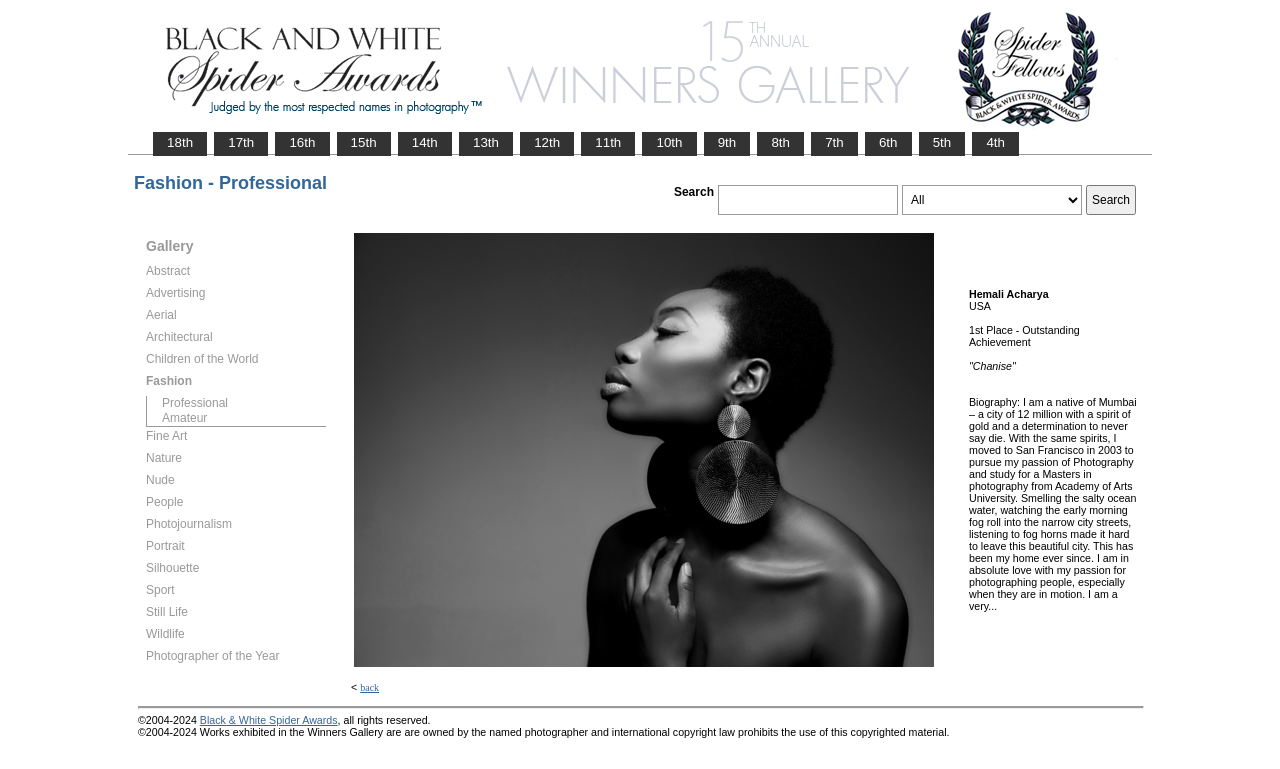How many categories are there in the gallery?
Please respond to the question thoroughly and include all relevant details.

I counted the number of categories listed in the description list, including 'Abstract', 'Advertising', ..., 'Wildlife', and found 19 categories in total.